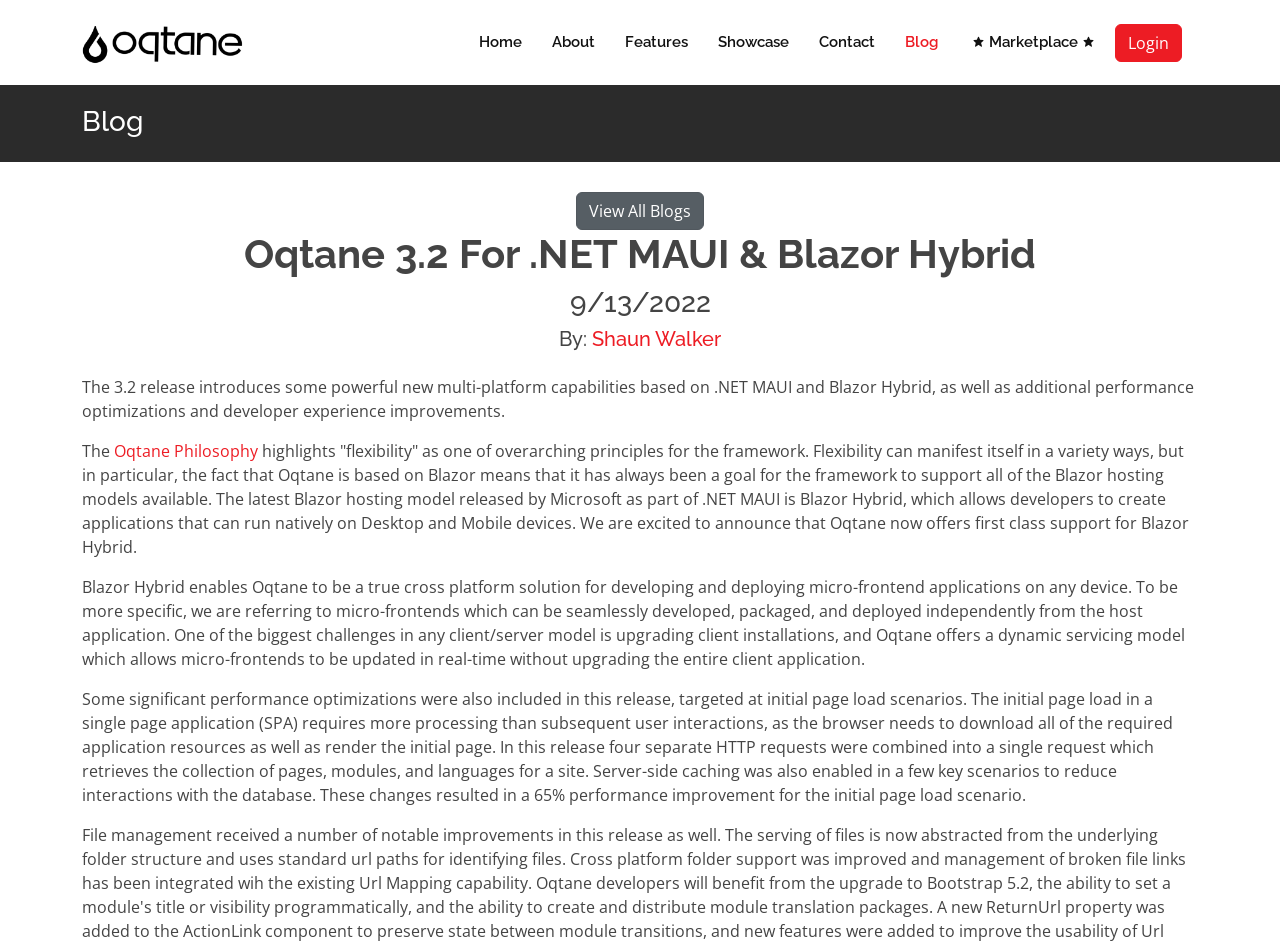Please find the bounding box coordinates of the element's region to be clicked to carry out this instruction: "Read about Oqtane philosophy".

[0.089, 0.465, 0.202, 0.489]